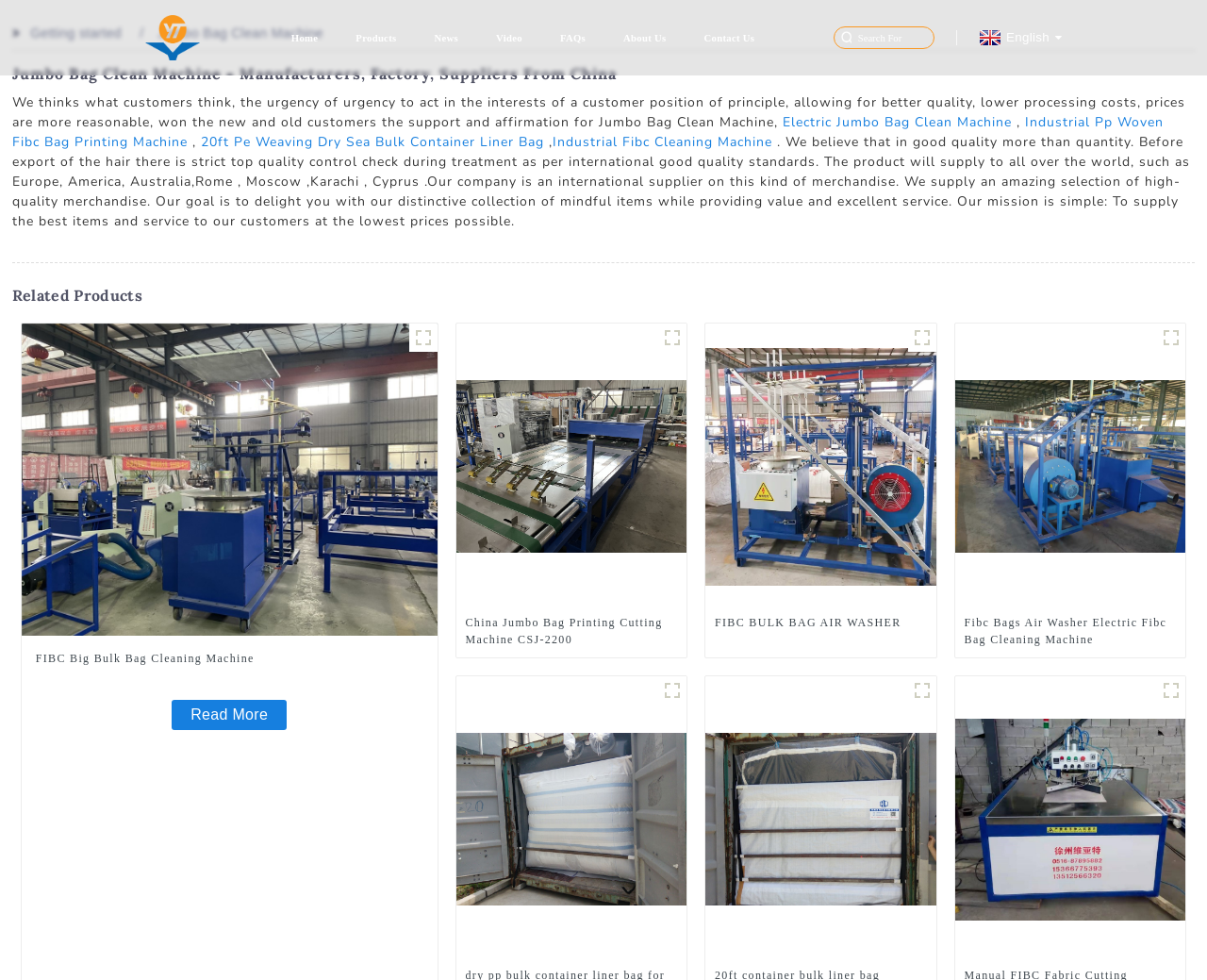Can you locate the main headline on this webpage and provide its text content?

Jumbo Bag Clean Machine - Manufacturers, Factory, Suppliers From China